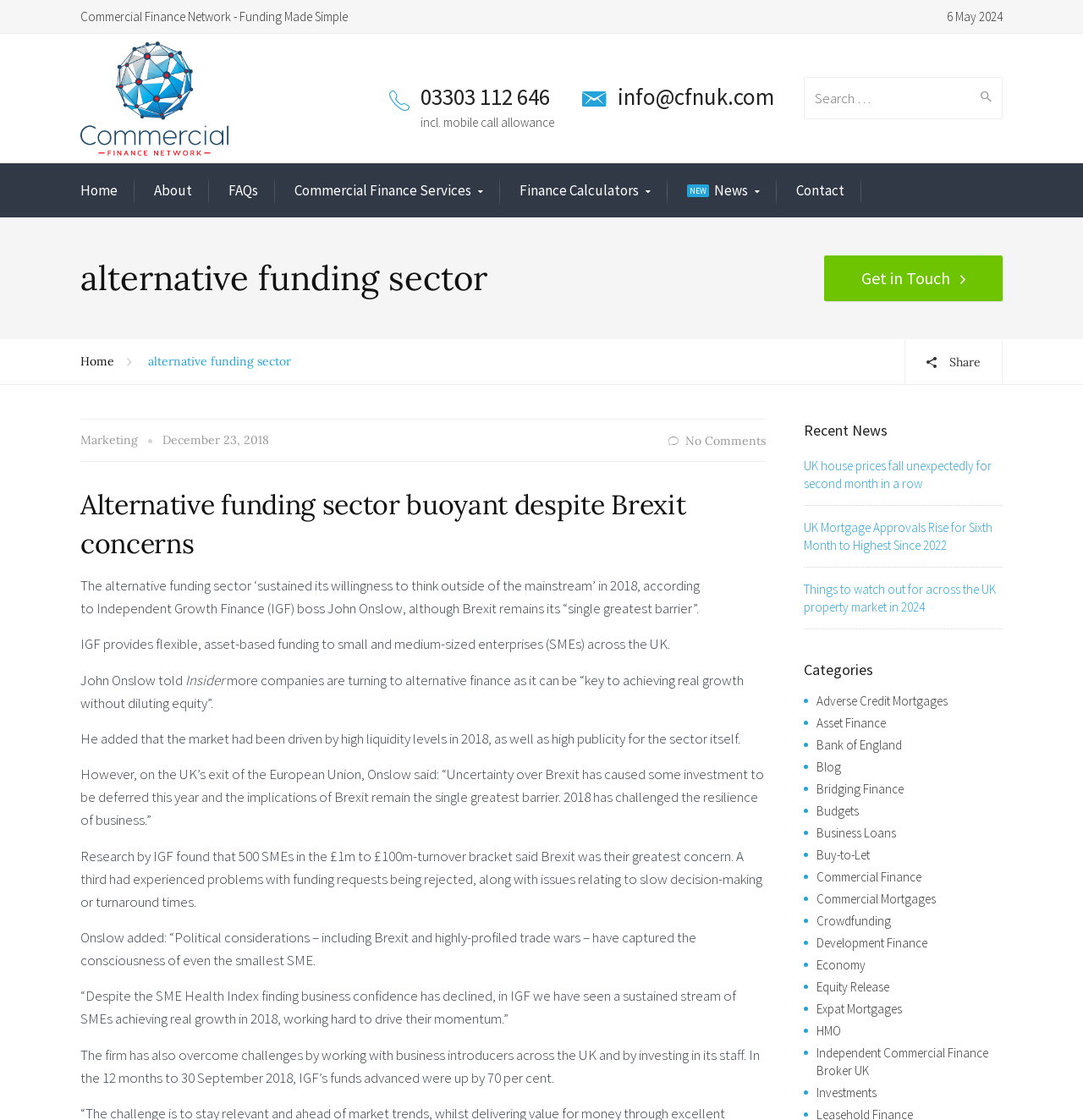Specify the bounding box coordinates for the region that must be clicked to perform the given instruction: "Search for alternative funding".

[0.715, 0.069, 0.926, 0.106]